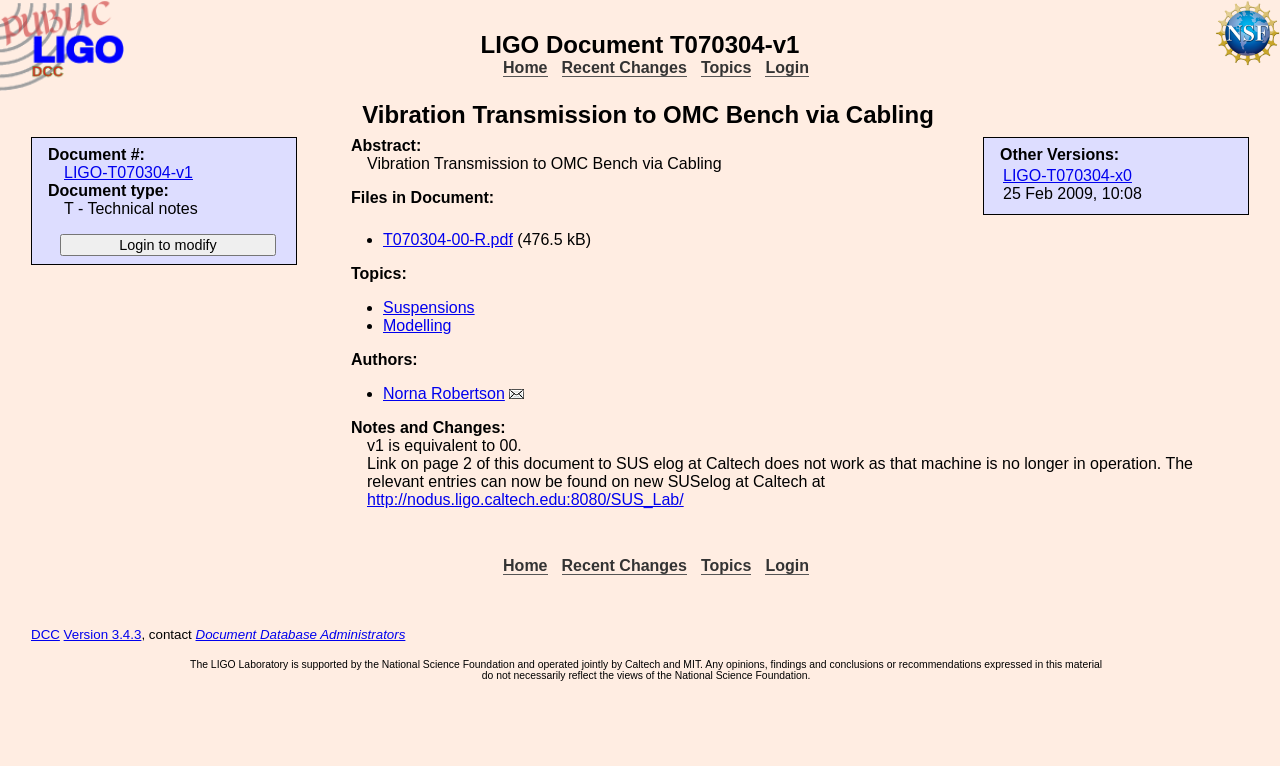Use the details in the image to answer the question thoroughly: 
Who is the first author of the document?

I found the first author by looking at the description list term 'Authors:' and its corresponding detail, which is a list of authors, and the first author is 'Norna Robertson'.